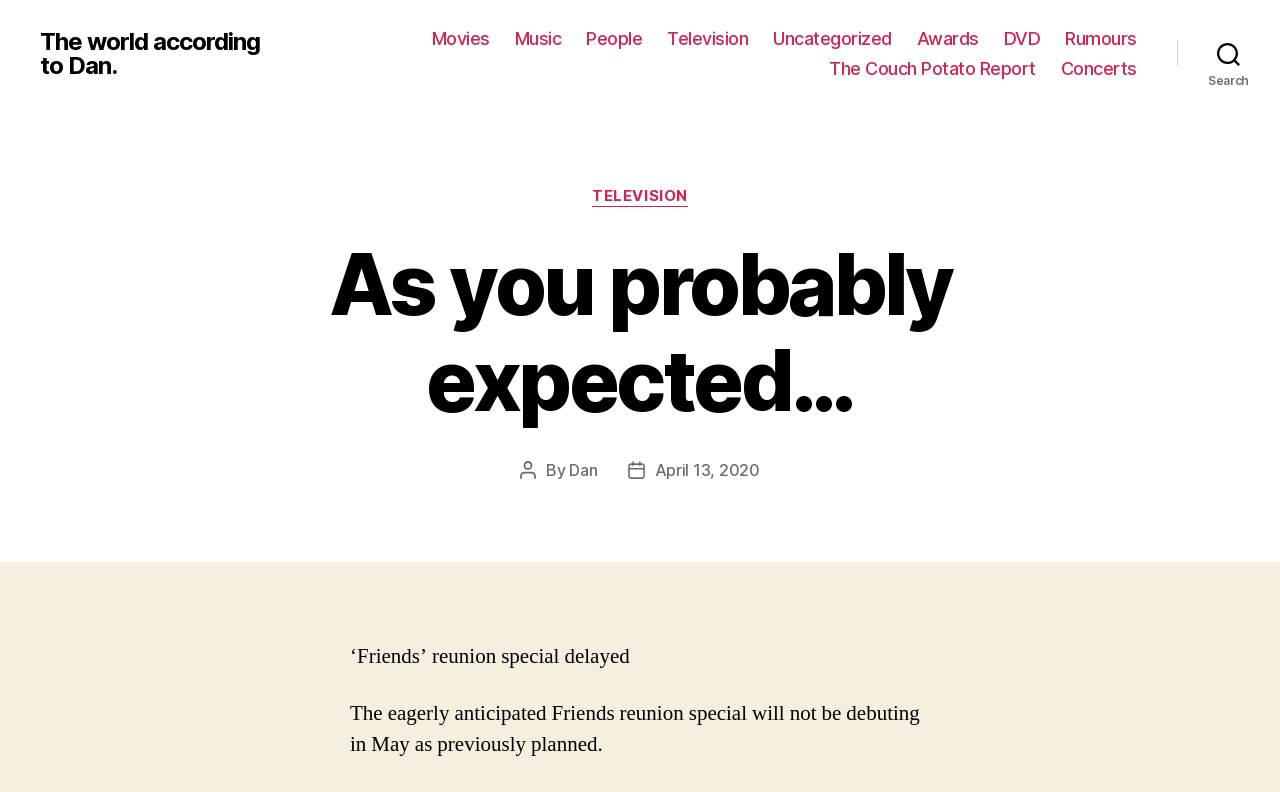Who is the author of the latest article?
Use the information from the image to give a detailed answer to the question.

I found the link element with the text 'Dan' under the header element, which is likely the author of the latest article. The link element is located near the 'Post author' static text, which further supports this conclusion.